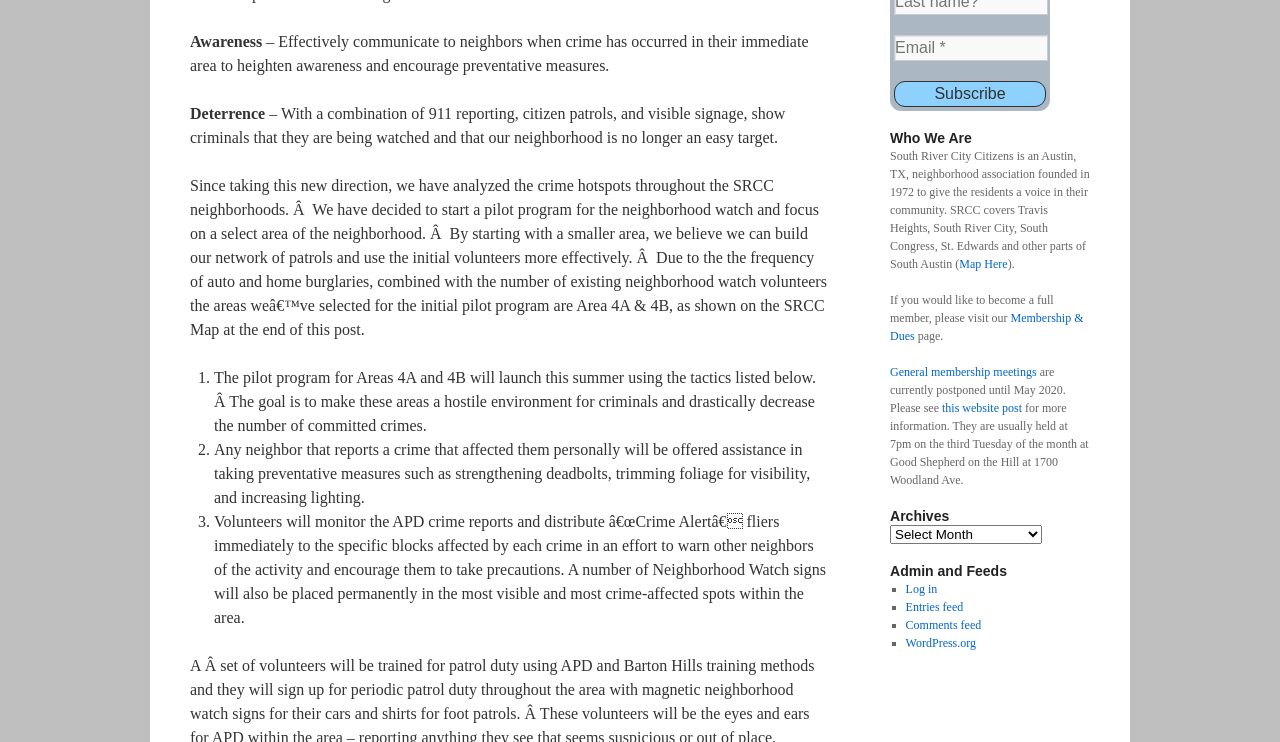Determine the bounding box for the HTML element described here: "Comments feed". The coordinates should be given as [left, top, right, bottom] with each number being a float between 0 and 1.

[0.707, 0.833, 0.767, 0.851]